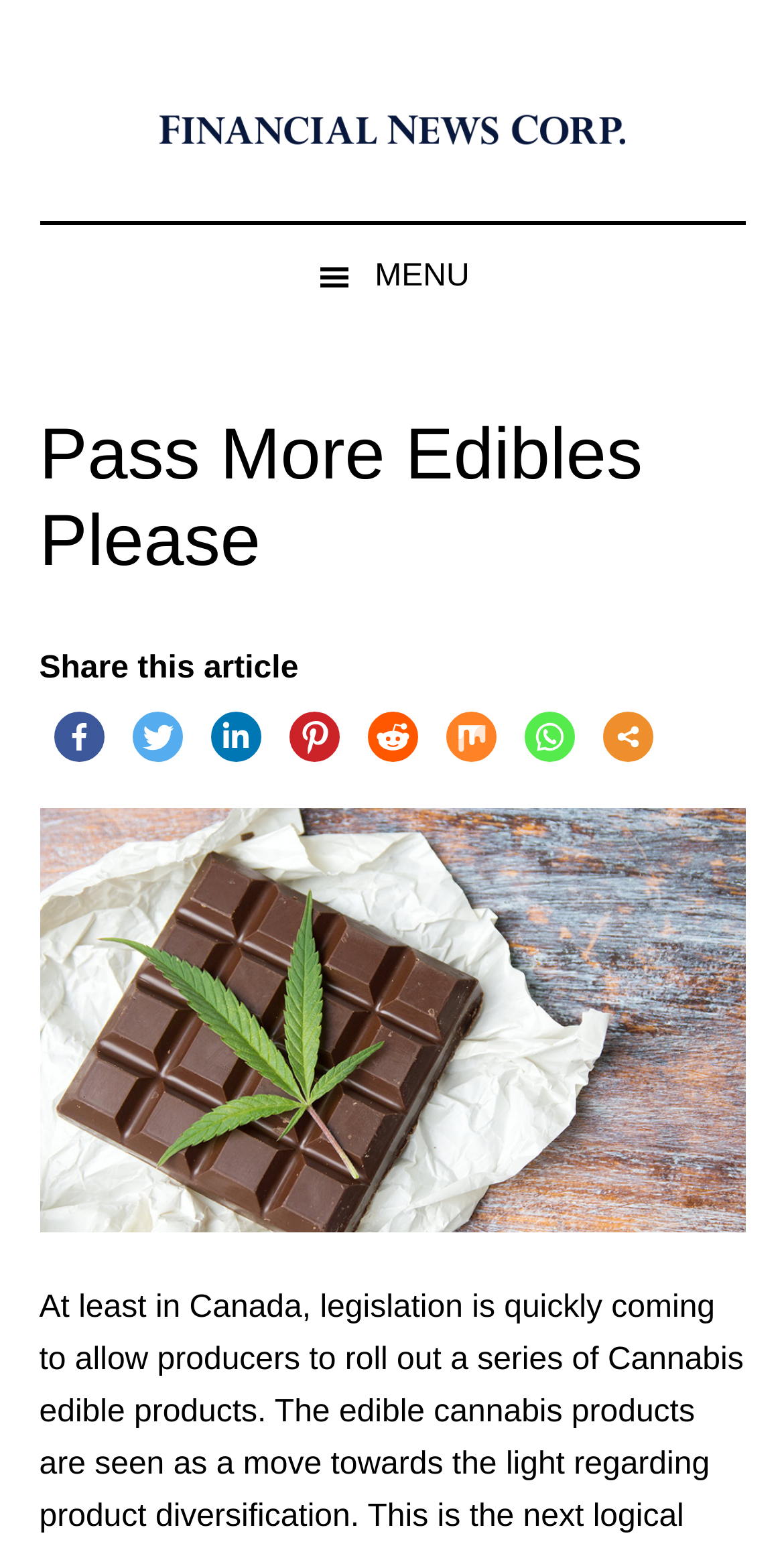Please find and provide the title of the webpage.

Pass More Edibles Please